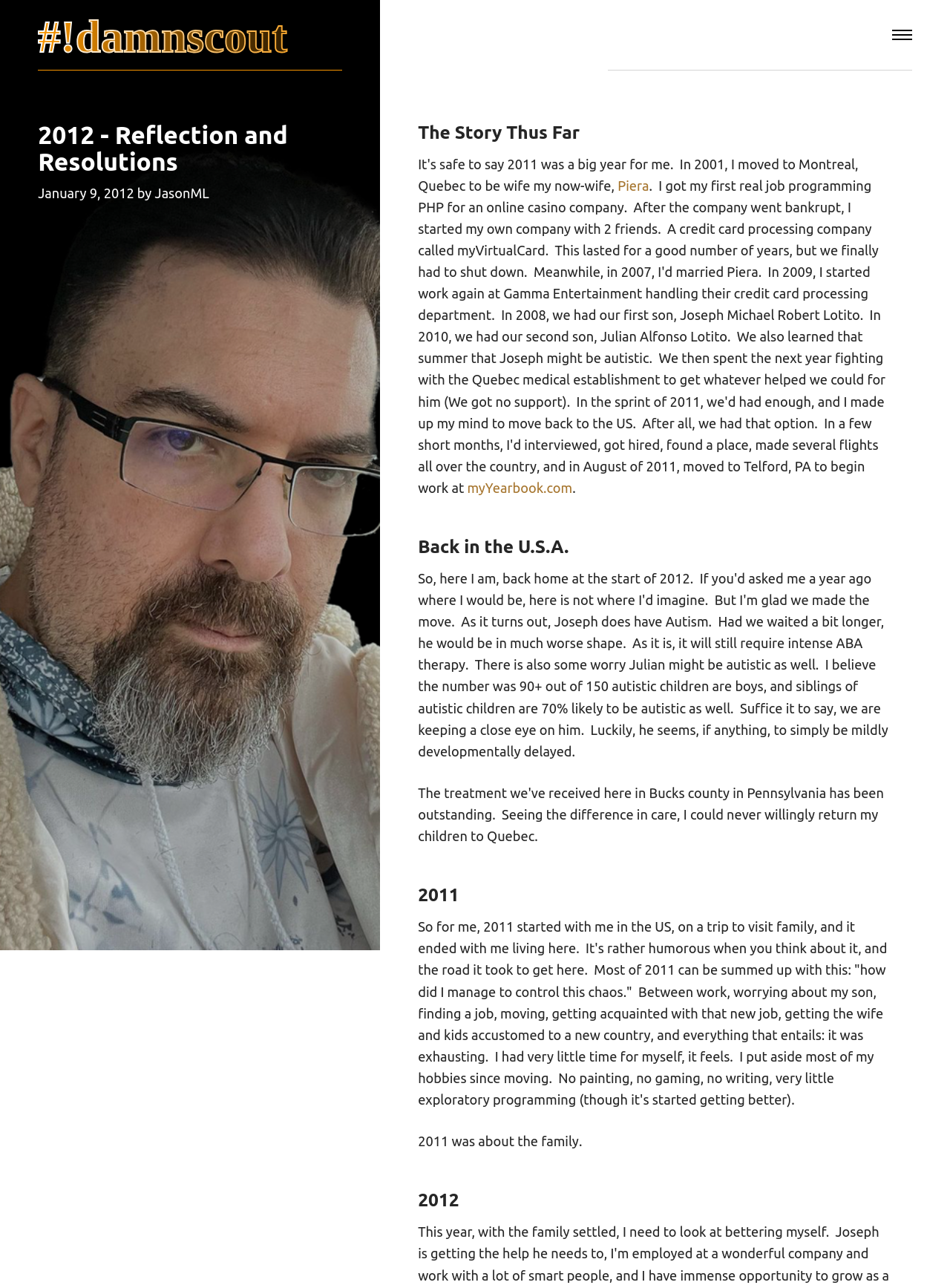Determine the main heading of the webpage and generate its text.

2012 - Reflection and Resolutions